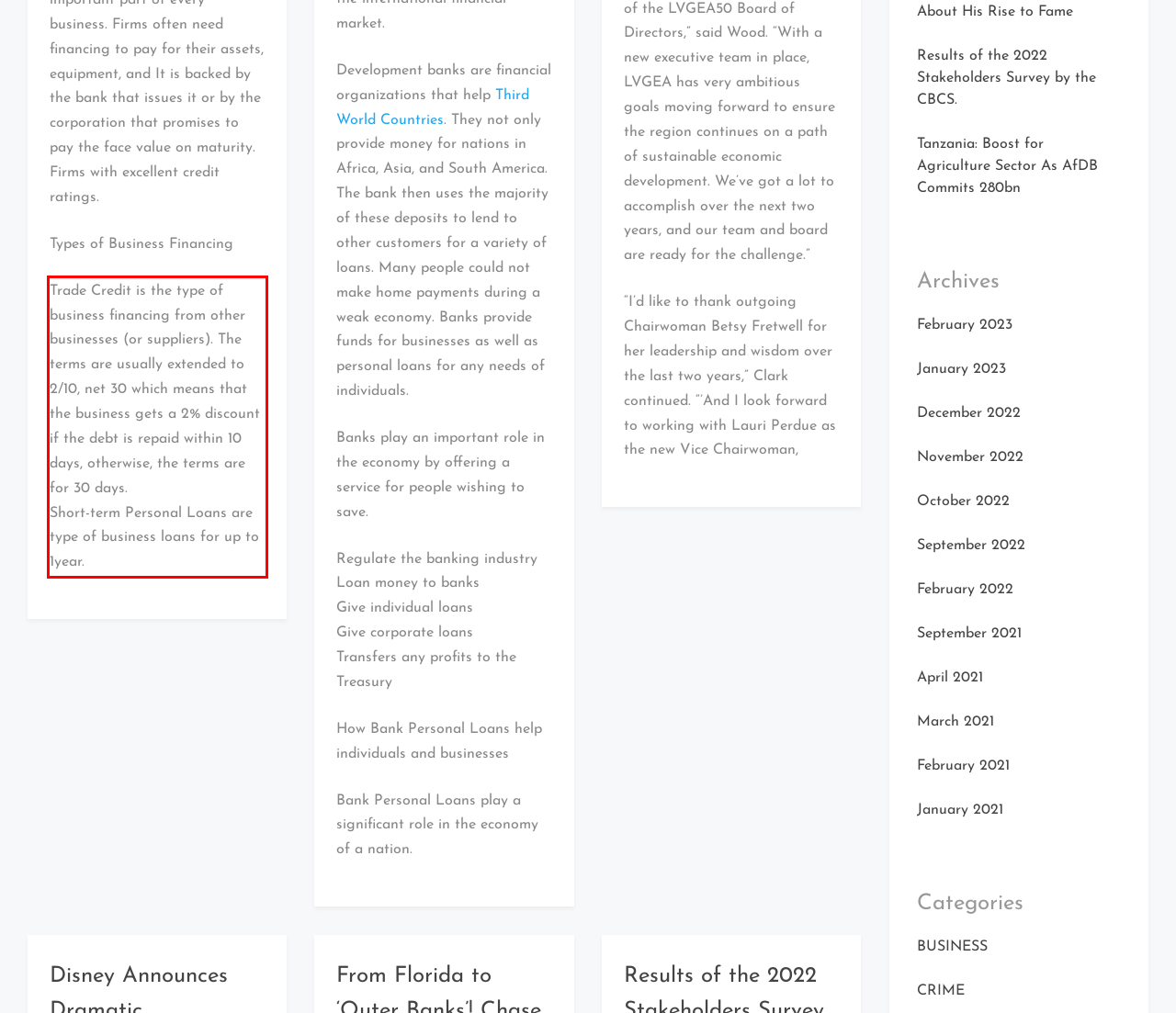You are given a screenshot with a red rectangle. Identify and extract the text within this red bounding box using OCR.

Trade Credit is the type of business financing from other businesses (or suppliers). The terms are usually extended to 2/10, net 30 which means that the business gets a 2% discount if the debt is repaid within 10 days, otherwise, the terms are for 30 days. Short-term Personal Loans are type of business loans for up to 1year.